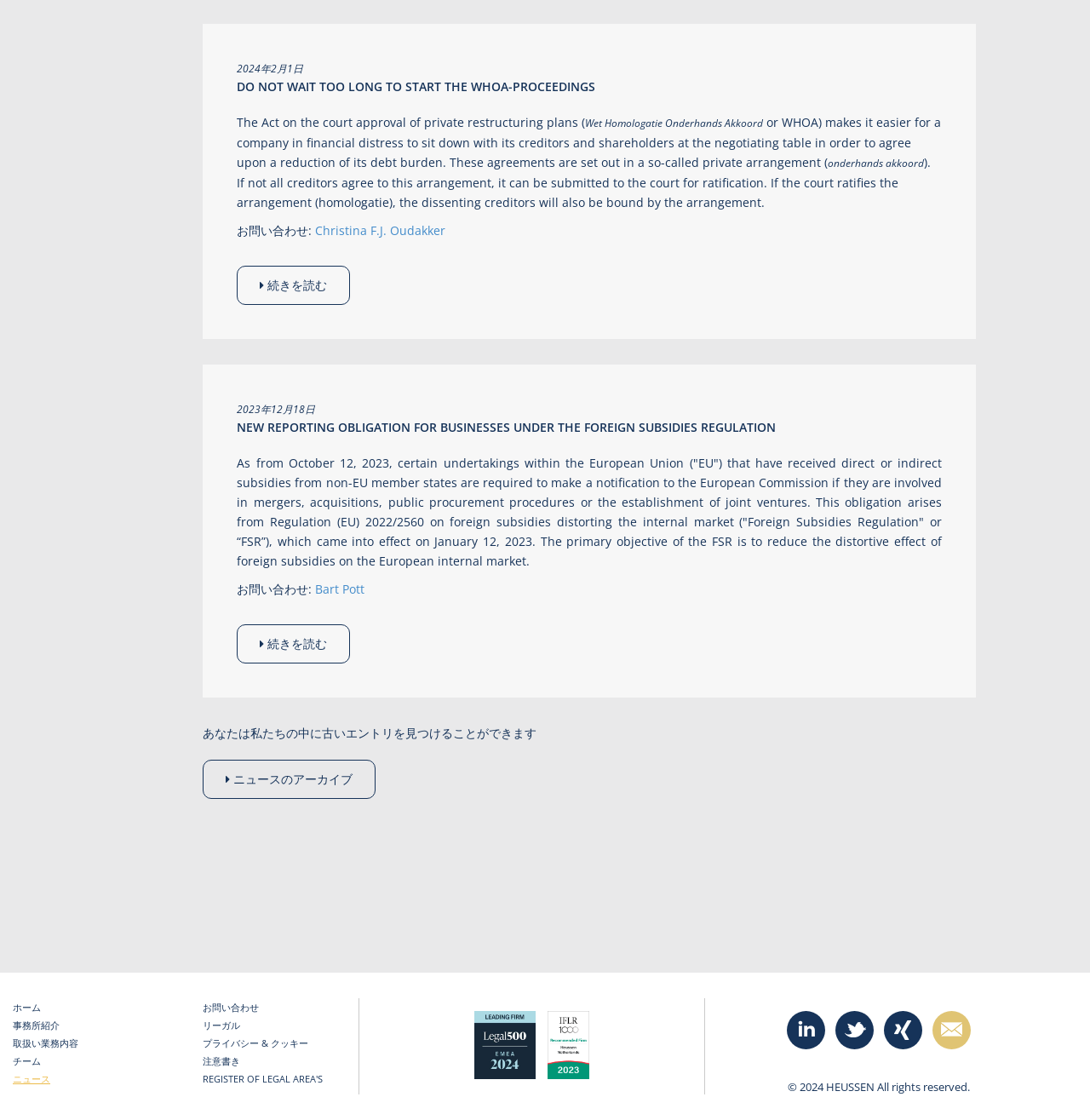Please determine the bounding box coordinates of the element's region to click for the following instruction: "Read more about DO NOT WAIT TOO LONG TO START THE WHOA-PROCEEDINGS".

[0.217, 0.237, 0.321, 0.272]